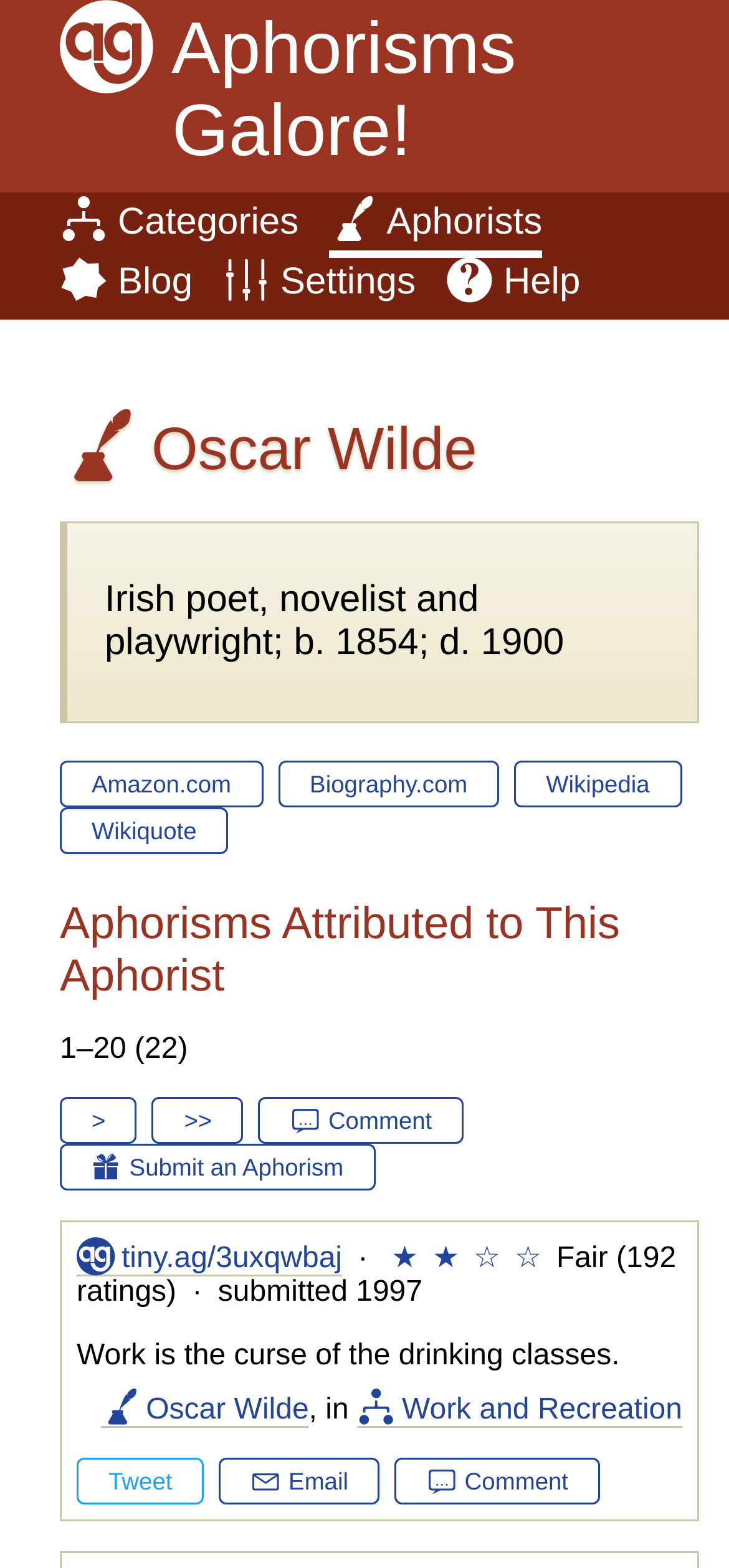For the element described, predict the bounding box coordinates as (top-left x, top-left y, bottom-right x, bottom-right y). All values should be between 0 and 1. Element description: February 2019 (8) 8 posts

None